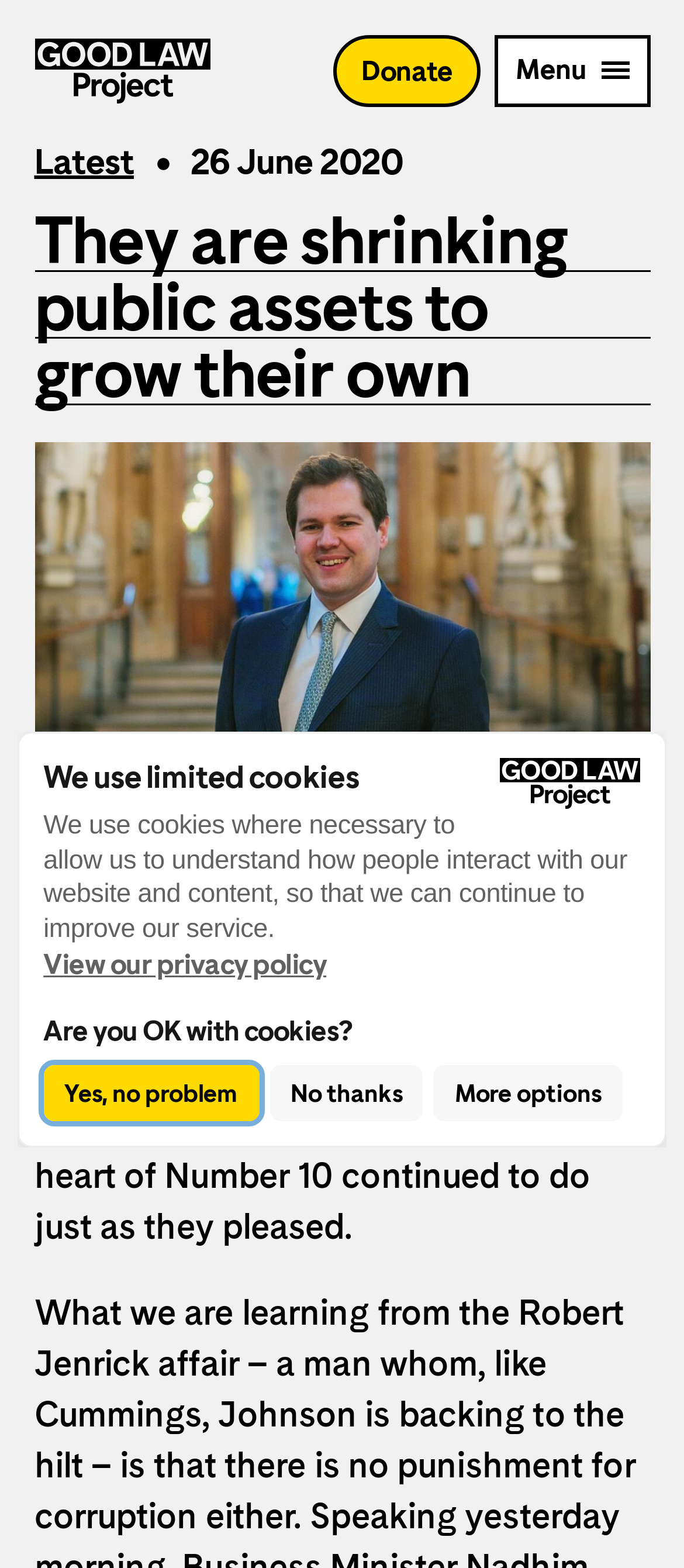How many buttons are in the cookie dialog?
Refer to the image and provide a concise answer in one word or phrase.

3